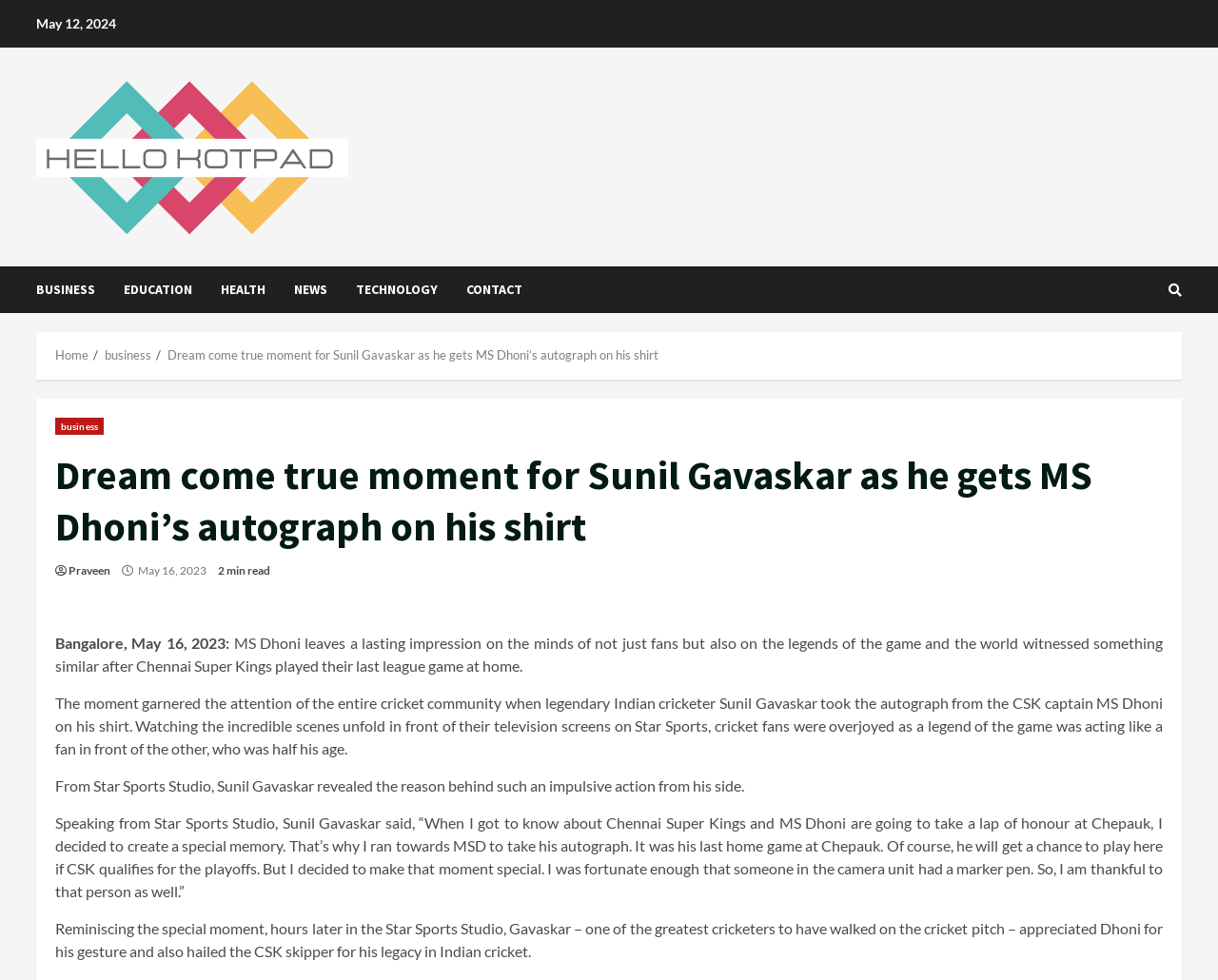Locate the bounding box coordinates of the clickable area to execute the instruction: "Click on the 'Home' link". Provide the coordinates as four float numbers between 0 and 1, represented as [left, top, right, bottom].

[0.045, 0.354, 0.073, 0.37]